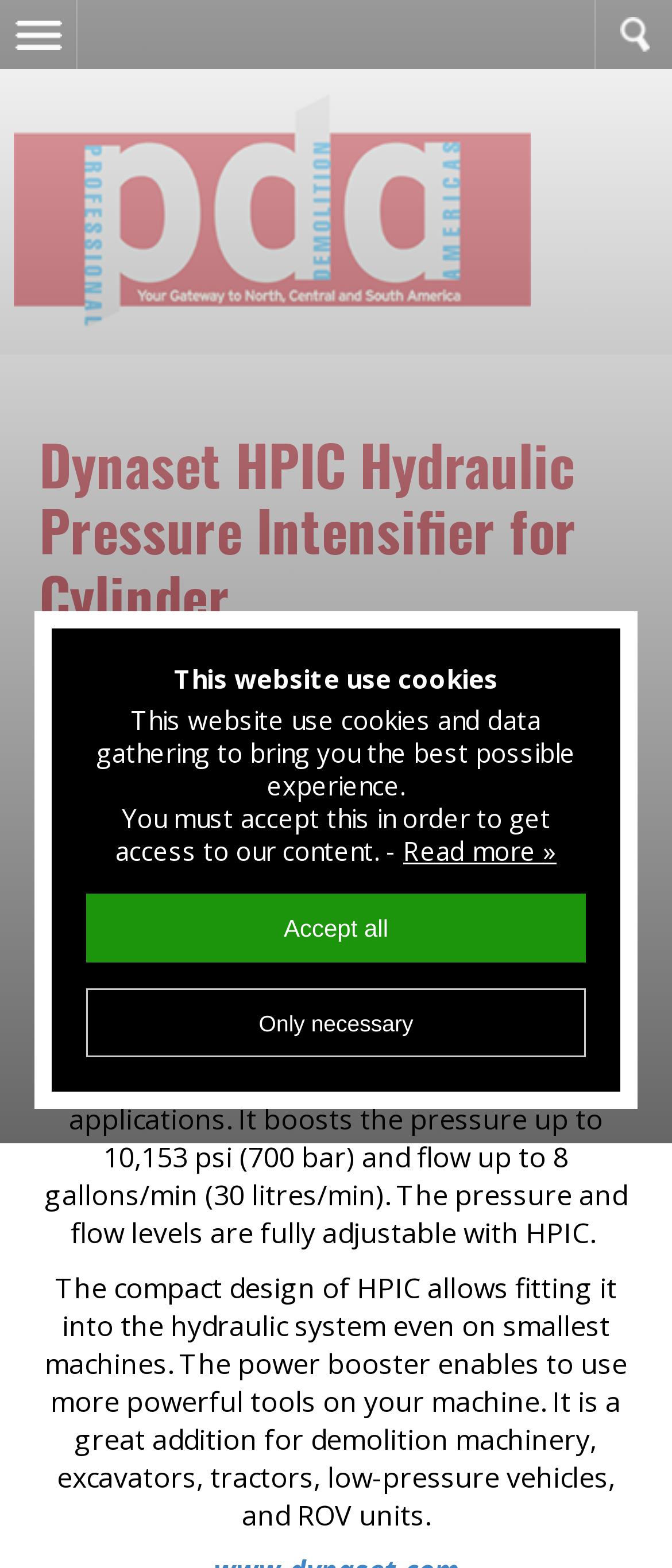Answer succinctly with a single word or phrase:
What type of machines can HPIC be used with?

Demolition machinery, excavators, tractors